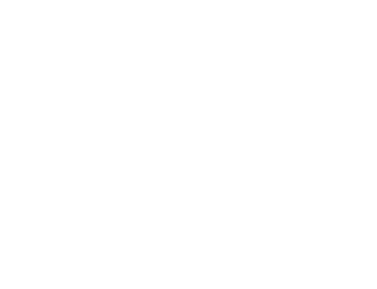Explain what is happening in the image with as much detail as possible.

The image features a stylized graphic representing the concept of a blog titled "Why Don’t You Just Buy the Good Stocks?" This visual is part of a collection showcasing various related posts within a blog or informational platform, aimed at engaging readers with investment strategies and market commentary. Alongside this title, additional entries include titles related to market commentaries from early 2024, highlighting ongoing discussions in the financial landscape. The overall presentation emphasizes a focus on informed investment decisions, encouraging the audience to explore further content.